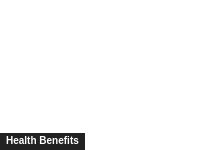Please provide a detailed answer to the question below by examining the image:
What design principles are emphasized on the webpage?

The webpage's design prioritizes accessibility and clarity, ensuring that users can easily identify and engage with relevant health-related topics, thereby enhancing the overall user experience and supporting users' health and parenting journey.